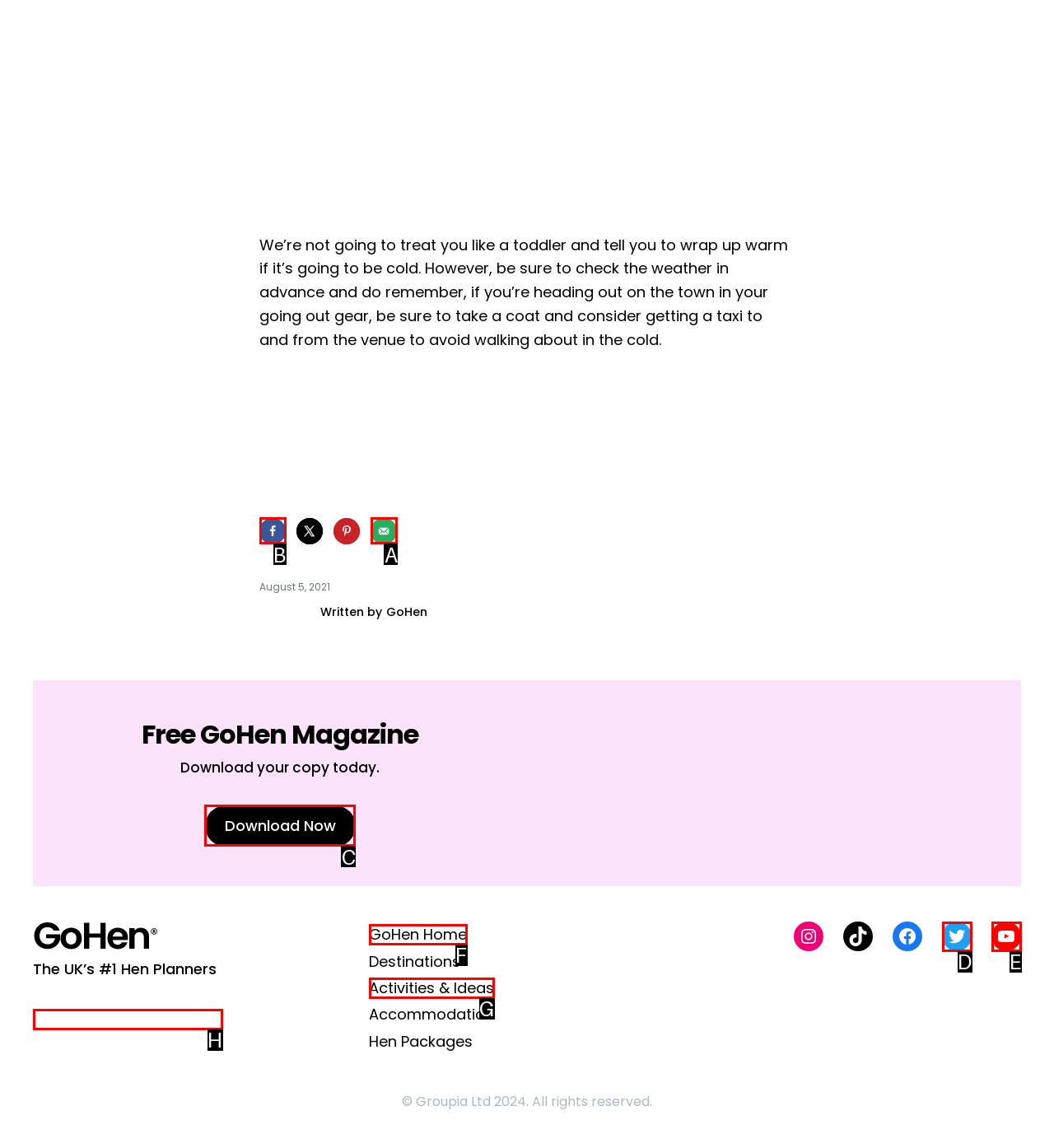To complete the task: Send over email, which option should I click? Answer with the appropriate letter from the provided choices.

A